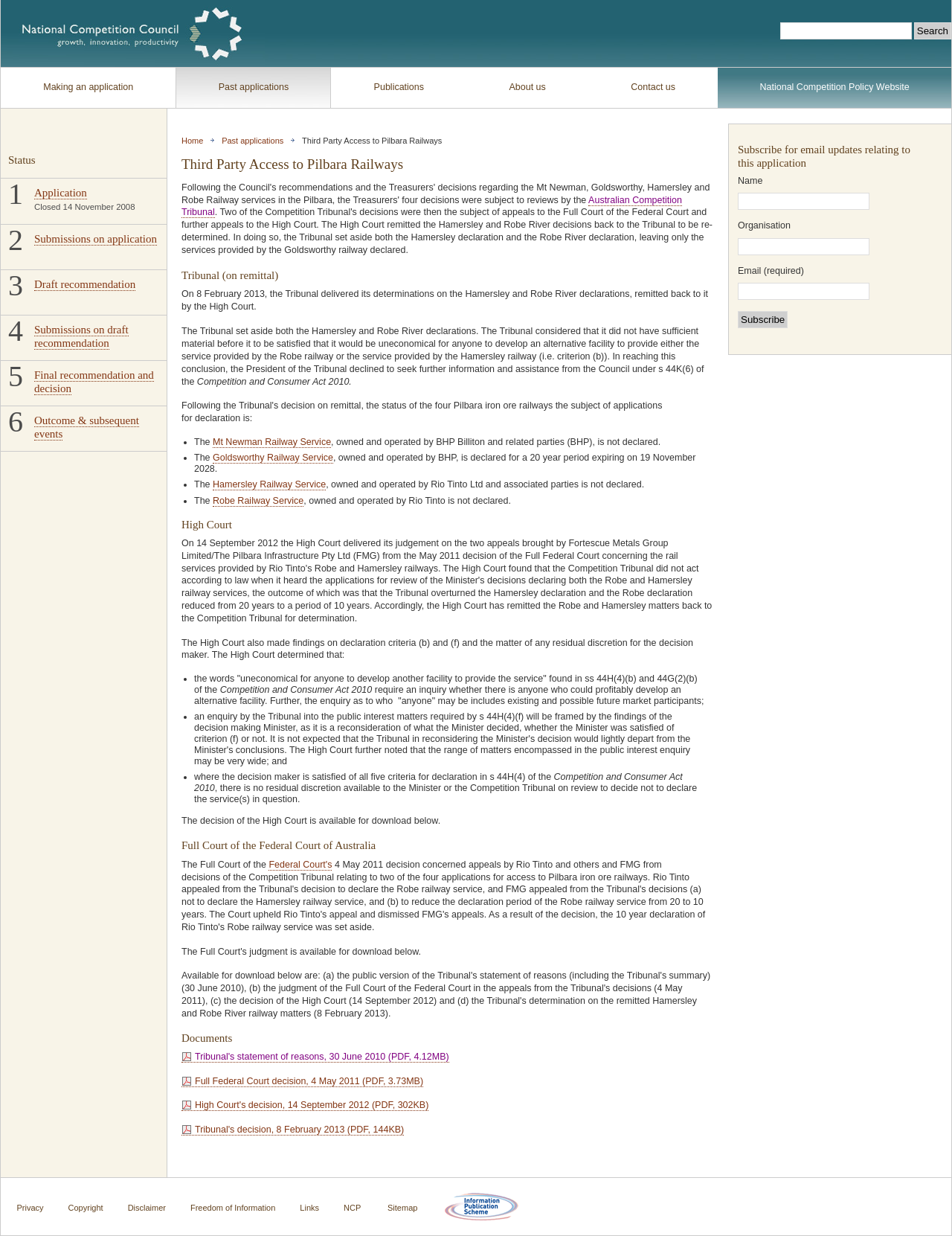Locate the bounding box coordinates of the clickable region necessary to complete the following instruction: "Search for something". Provide the coordinates in the format of four float numbers between 0 and 1, i.e., [left, top, right, bottom].

[0.82, 0.018, 0.958, 0.032]